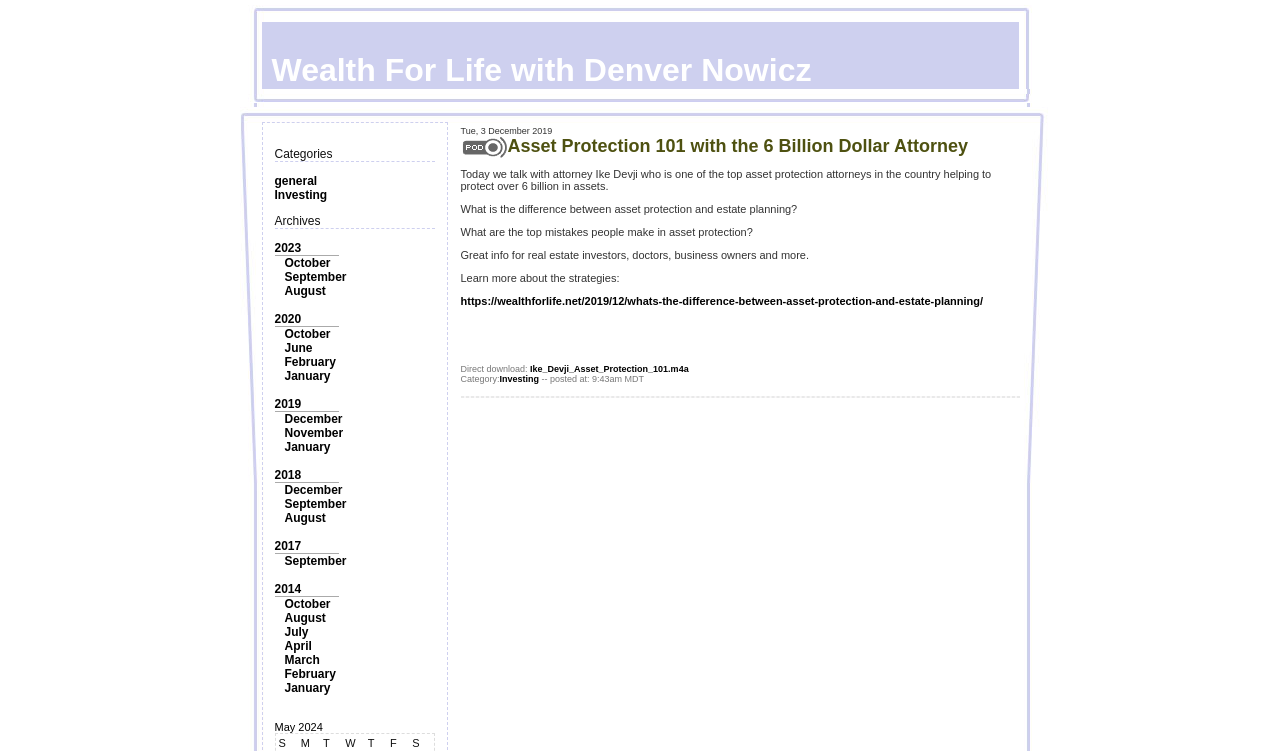What is the category of the article?
Refer to the screenshot and answer in one word or phrase.

Investing